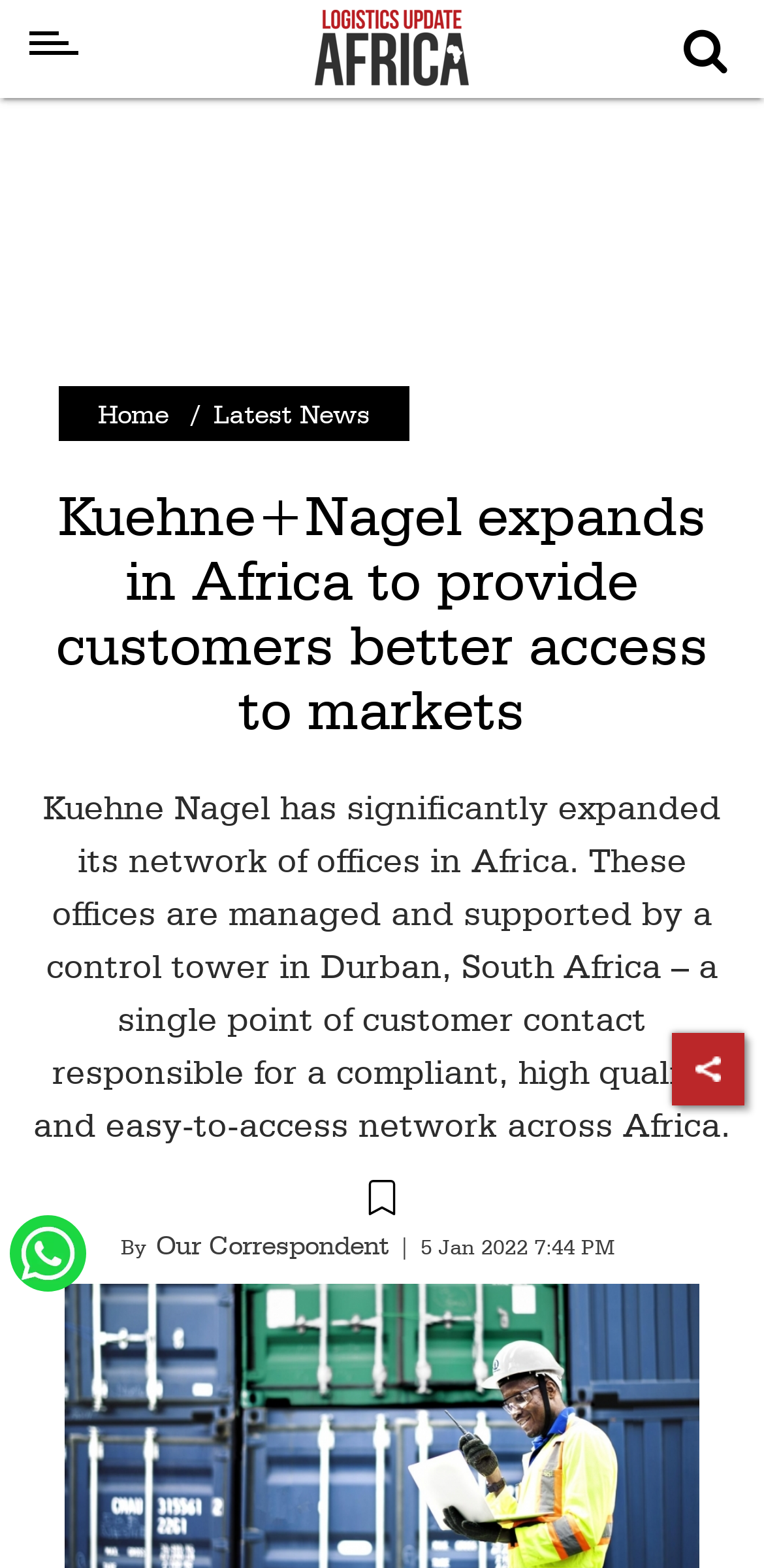Could you determine the bounding box coordinates of the clickable element to complete the instruction: "Share the article"? Provide the coordinates as four float numbers between 0 and 1, i.e., [left, top, right, bottom].

[0.905, 0.671, 0.949, 0.692]